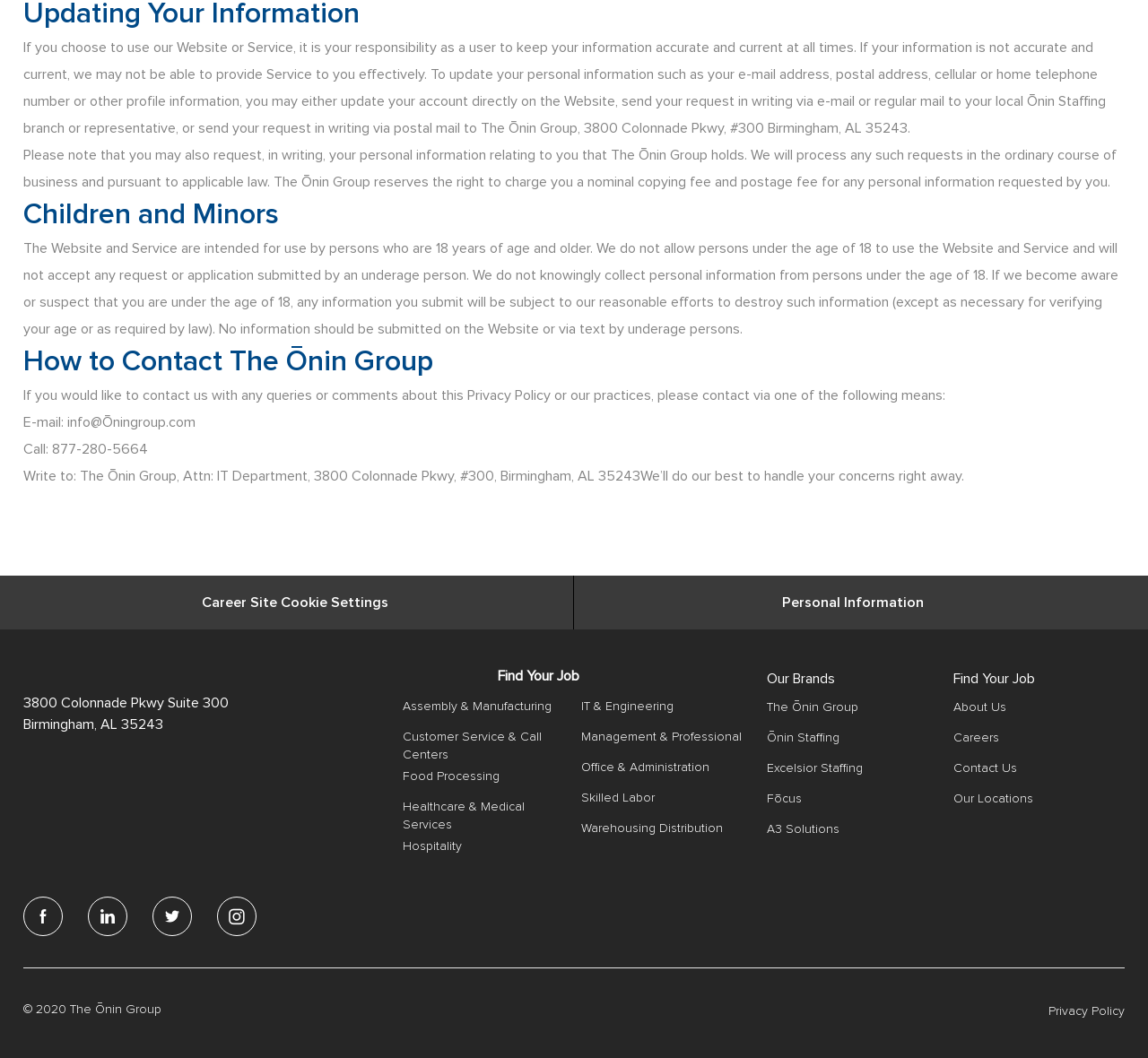Please locate the bounding box coordinates of the element that should be clicked to complete the given instruction: "View Personal Information".

[0.666, 0.544, 0.82, 0.595]